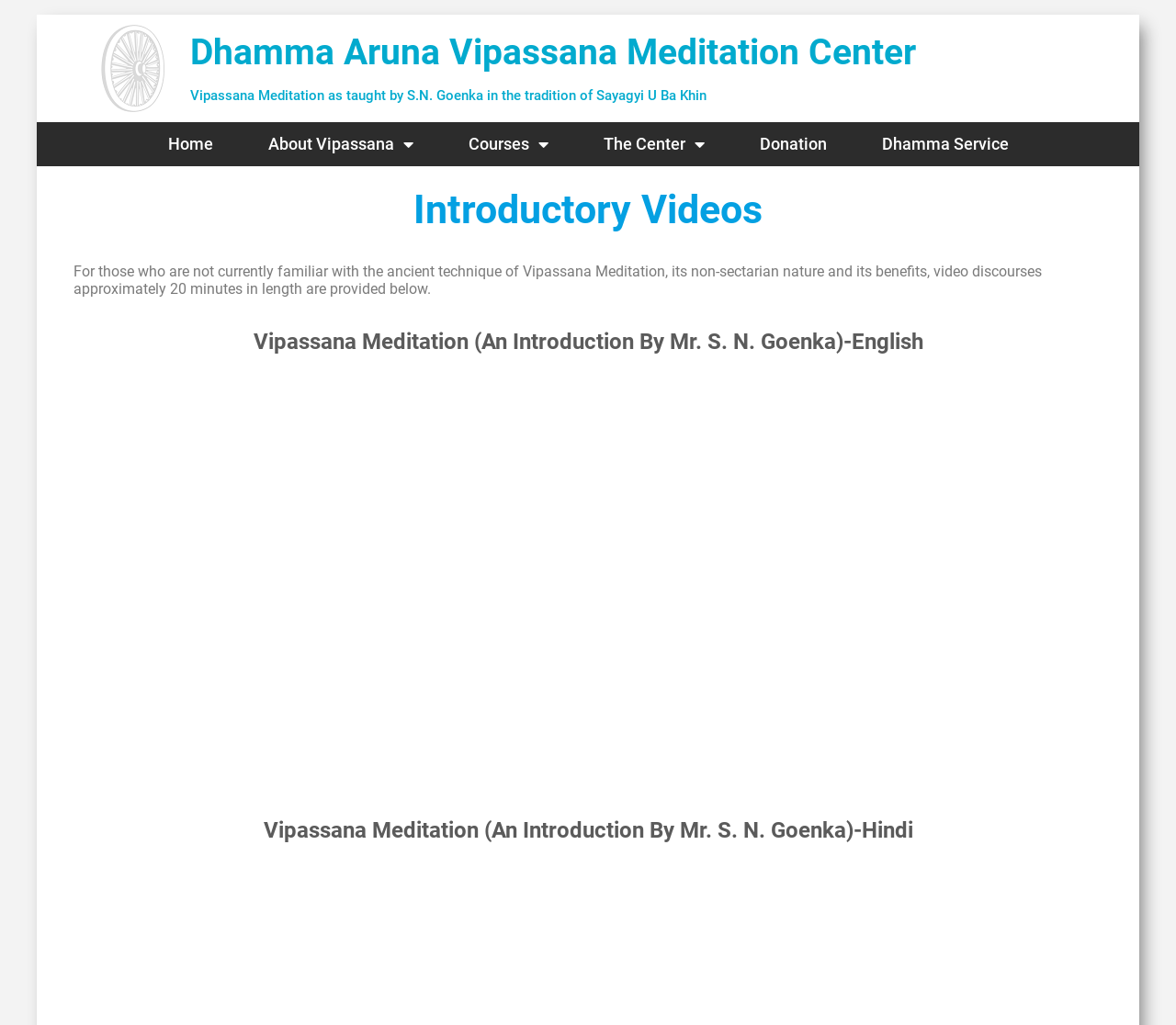What is the name of the meditation center?
Please give a detailed and elaborate explanation in response to the question.

I found the answer by looking at the heading element with the text 'Dhamma Aruna Vipassana Meditation Center' which is a prominent element on the webpage, indicating that it is the name of the meditation center.